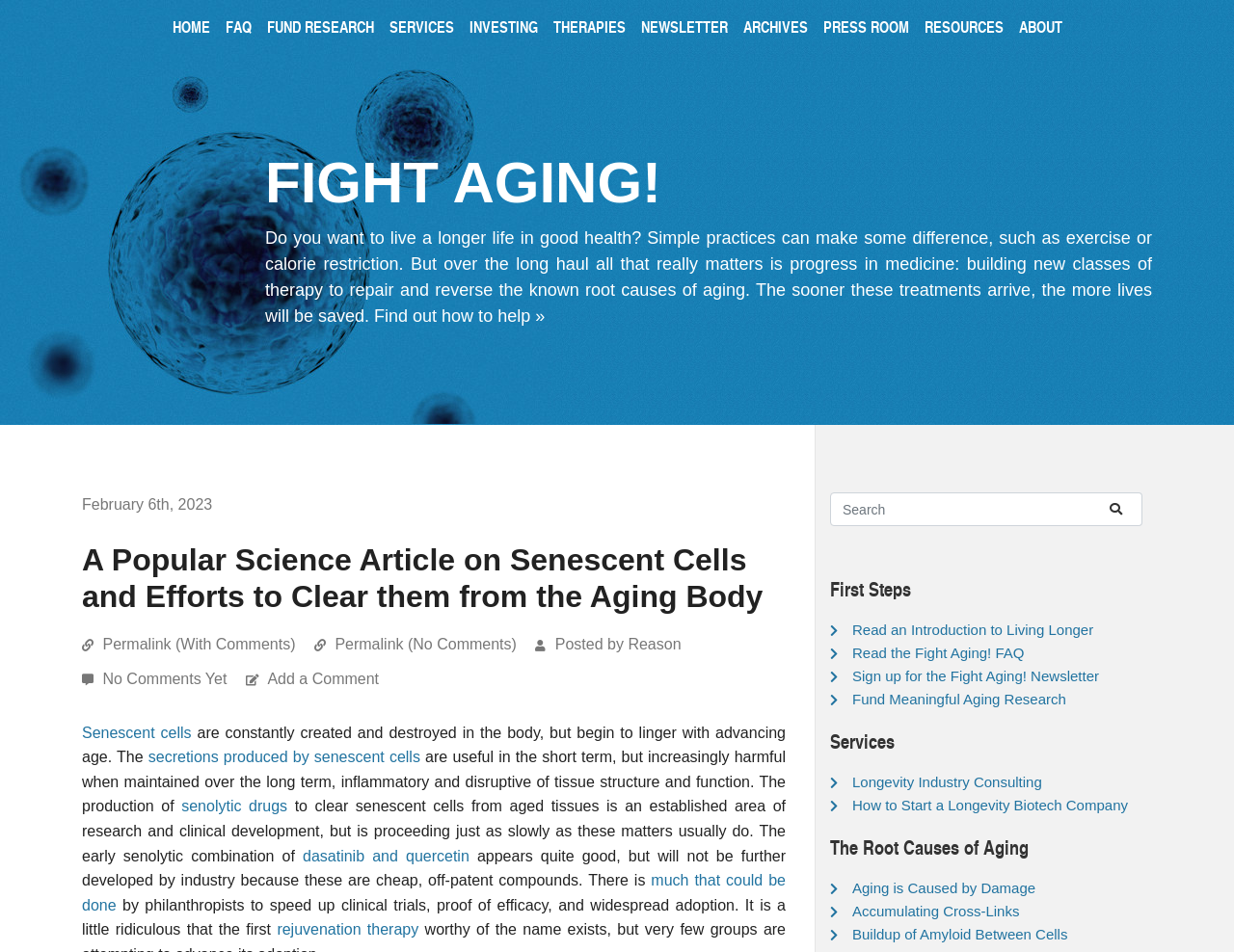Identify the bounding box coordinates for the UI element described by the following text: "No Comments Yet". Provide the coordinates as four float numbers between 0 and 1, in the format [left, top, right, bottom].

[0.083, 0.704, 0.199, 0.722]